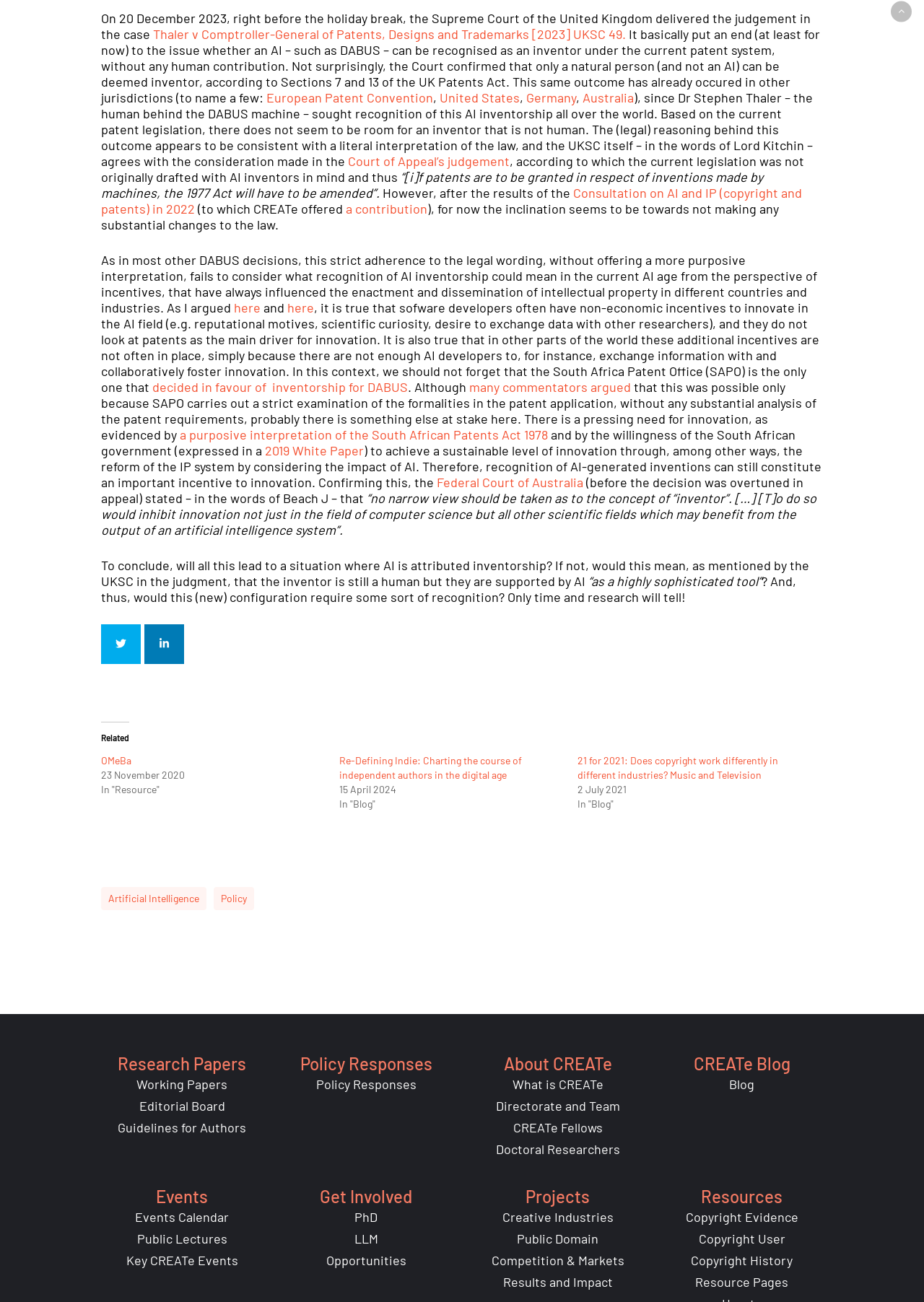What is the name of the country that decided in favour of inventorship for DABUS?
Observe the image and answer the question with a one-word or short phrase response.

South Africa